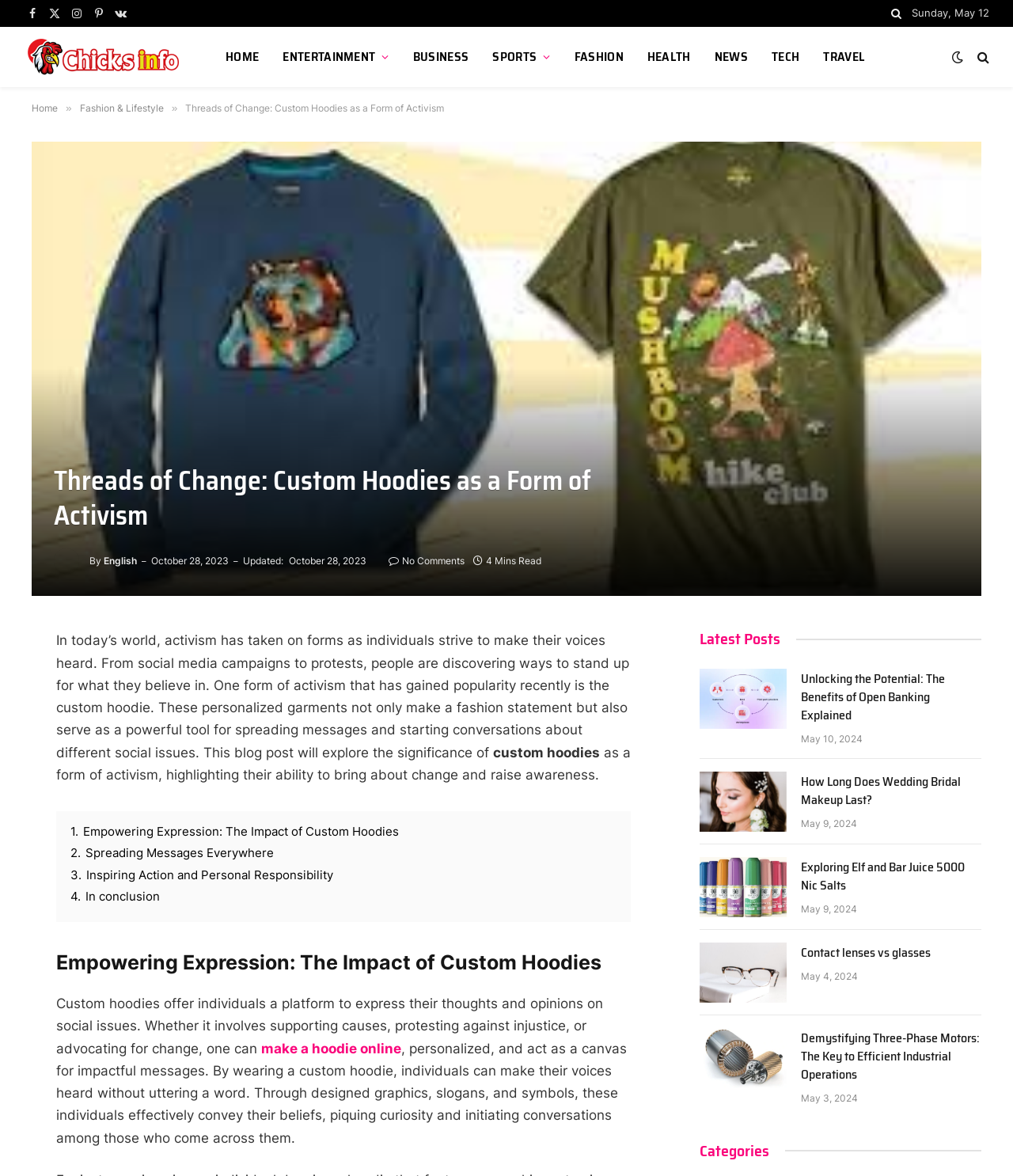Determine the heading of the webpage and extract its text content.

Threads of Change: Custom Hoodies as a Form of Activism